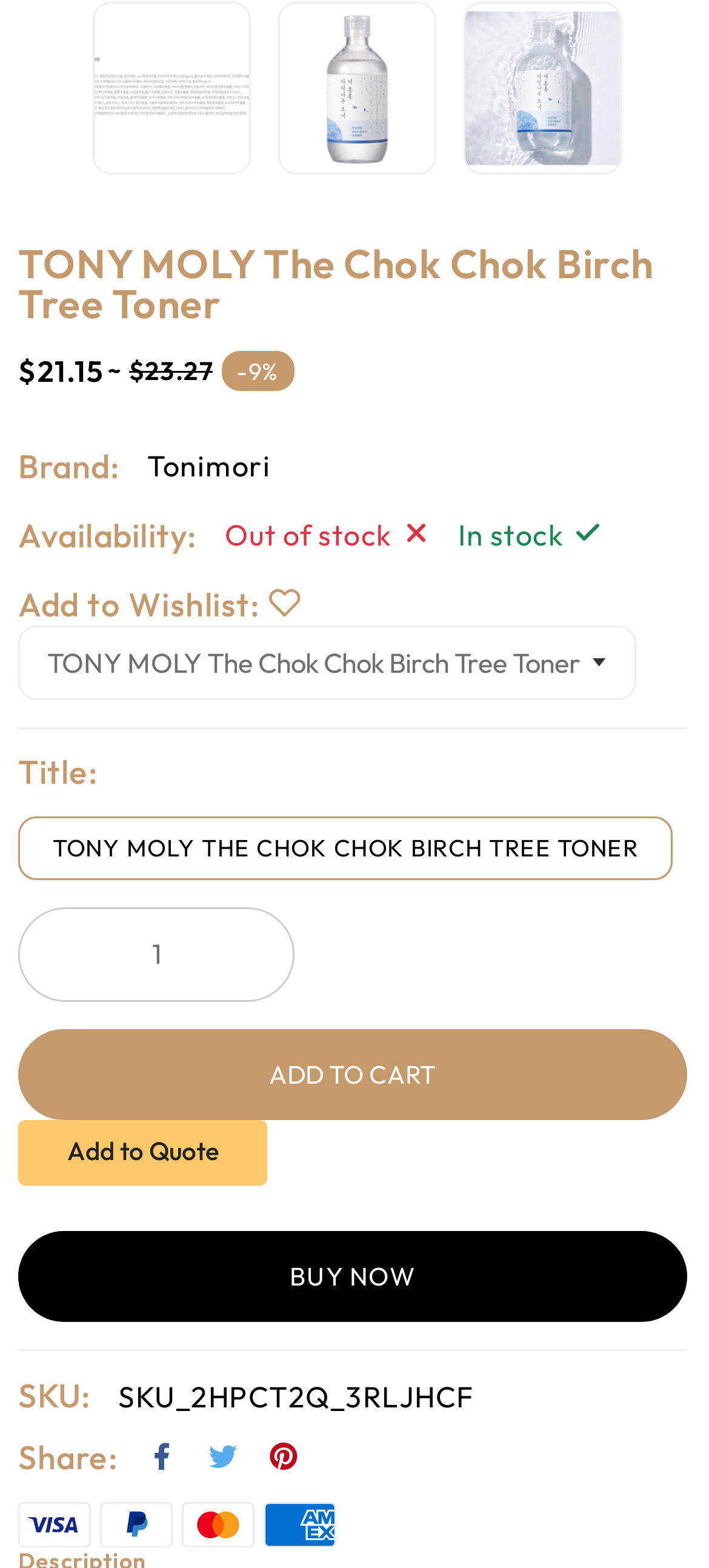Identify the bounding box coordinates of the region I need to click to complete this instruction: "Click the 'ADD TO CART' button".

[0.026, 0.656, 0.969, 0.714]